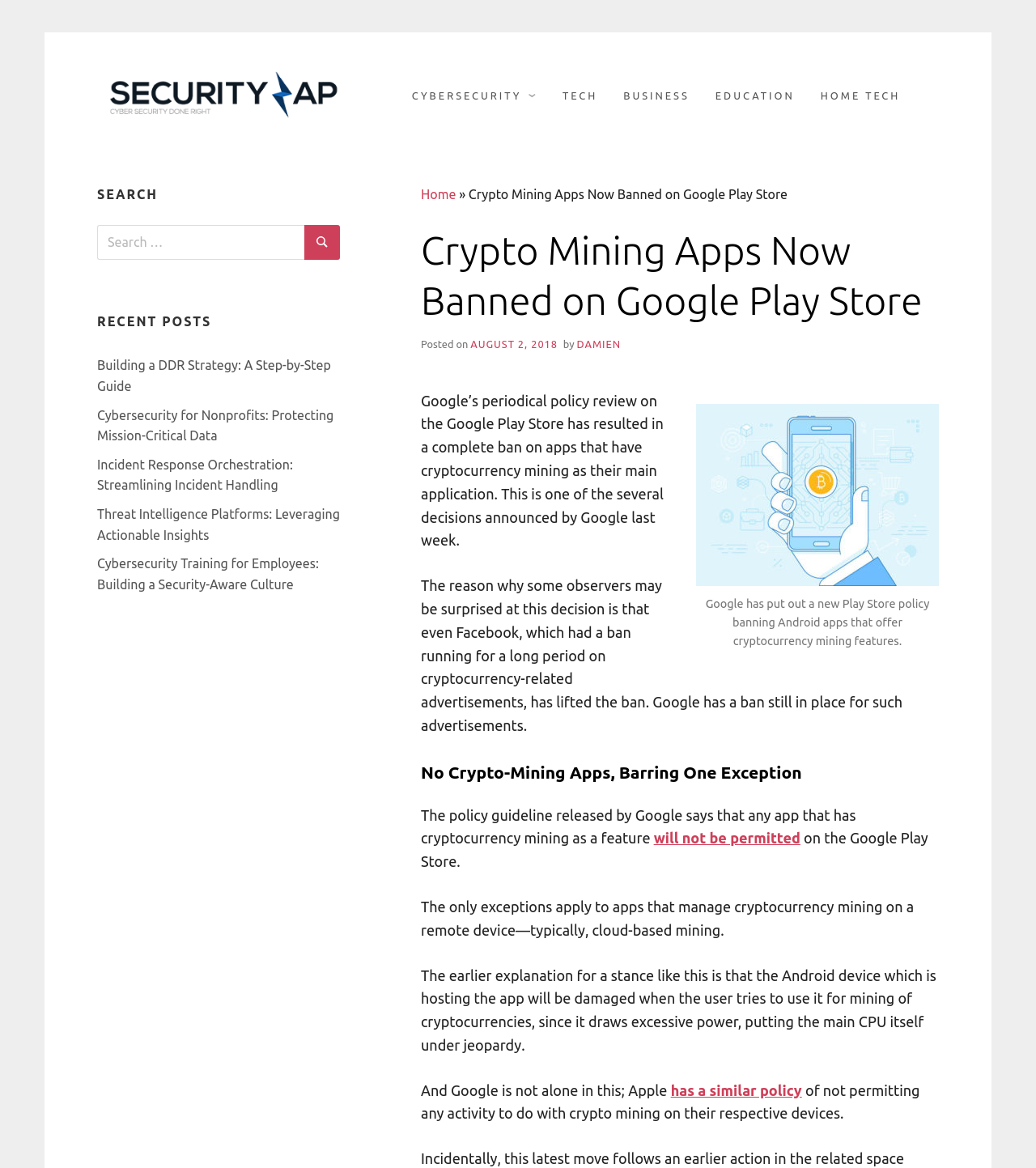Look at the image and write a detailed answer to the question: 
What is the category of the webpage's content?

Based on the webpage's content and navigation menu, the category of the webpage's content is cybersecurity, which includes topics such as tech, business, education, and home tech.